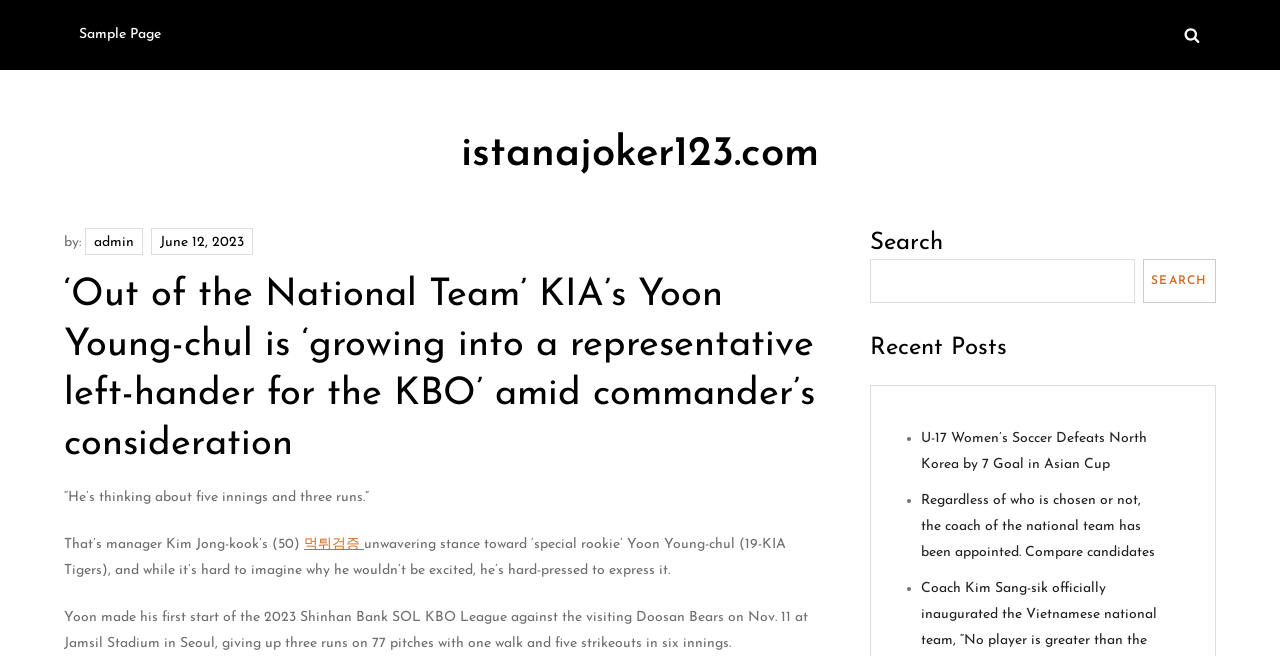What is the name of the team Yoon Young-chul plays for?
Refer to the image and respond with a one-word or short-phrase answer.

KIA Tigers